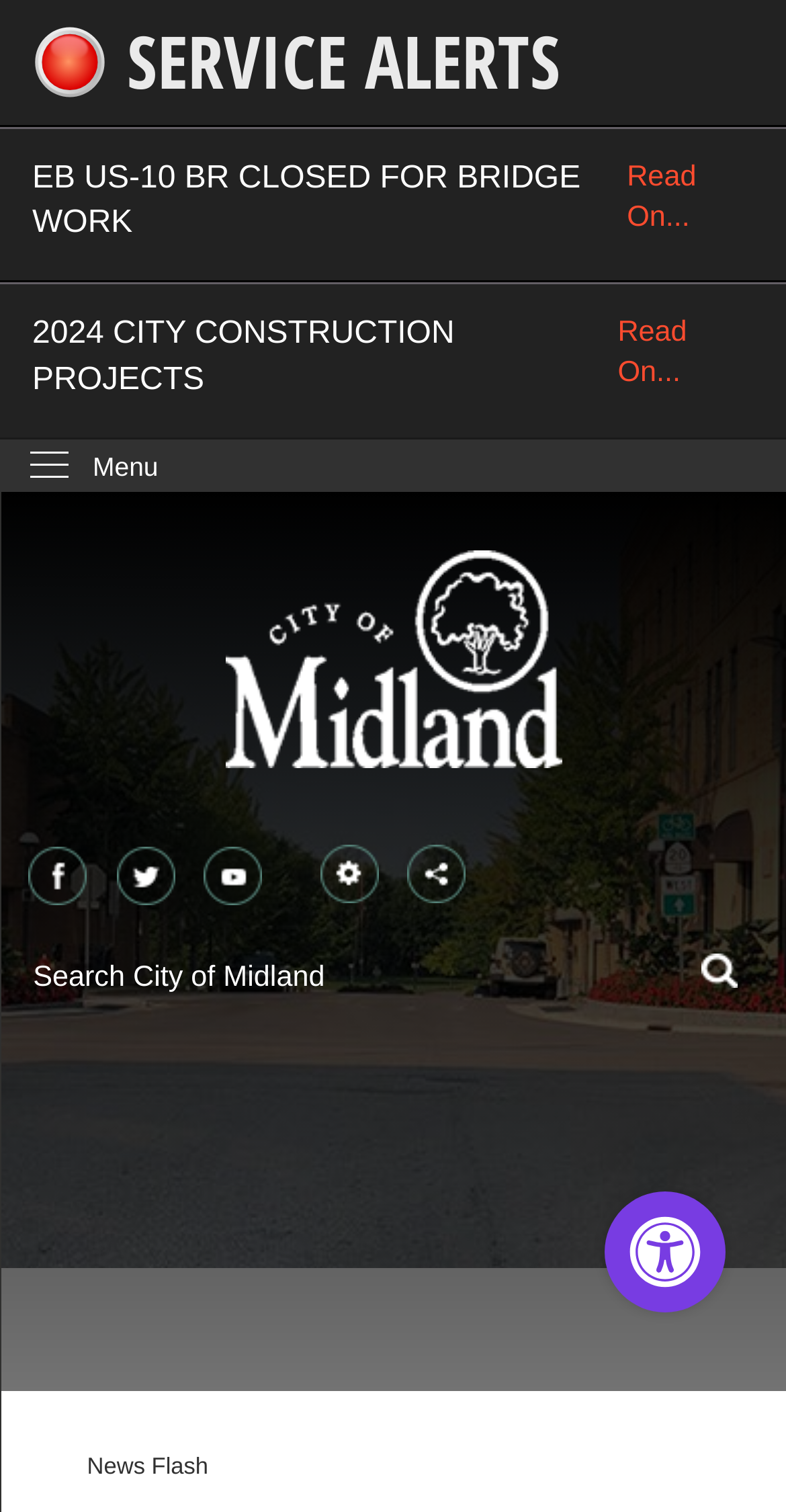Show the bounding box coordinates for the HTML element as described: "parent_node: Search".

[0.891, 0.627, 0.937, 0.658]